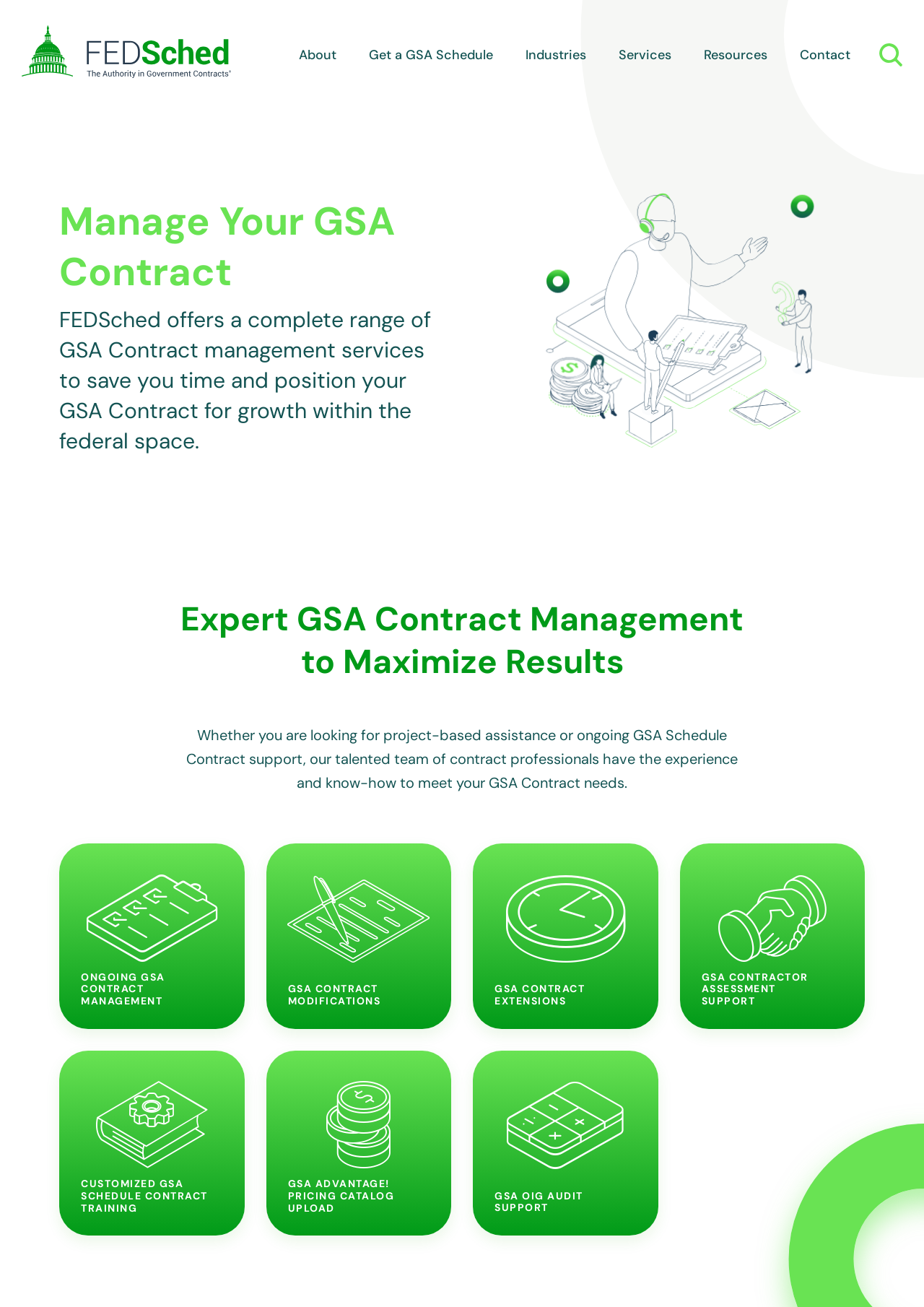With reference to the screenshot, provide a detailed response to the question below:
What is the role of FEDSched in the GSA Contract process?

Based on the webpage, FEDSched provides full-service support to businesses, including updating GSA Contract pricing and product/services, and working with the Contracting Officer, indicating that FEDSched plays a supportive role in the GSA Contract process.